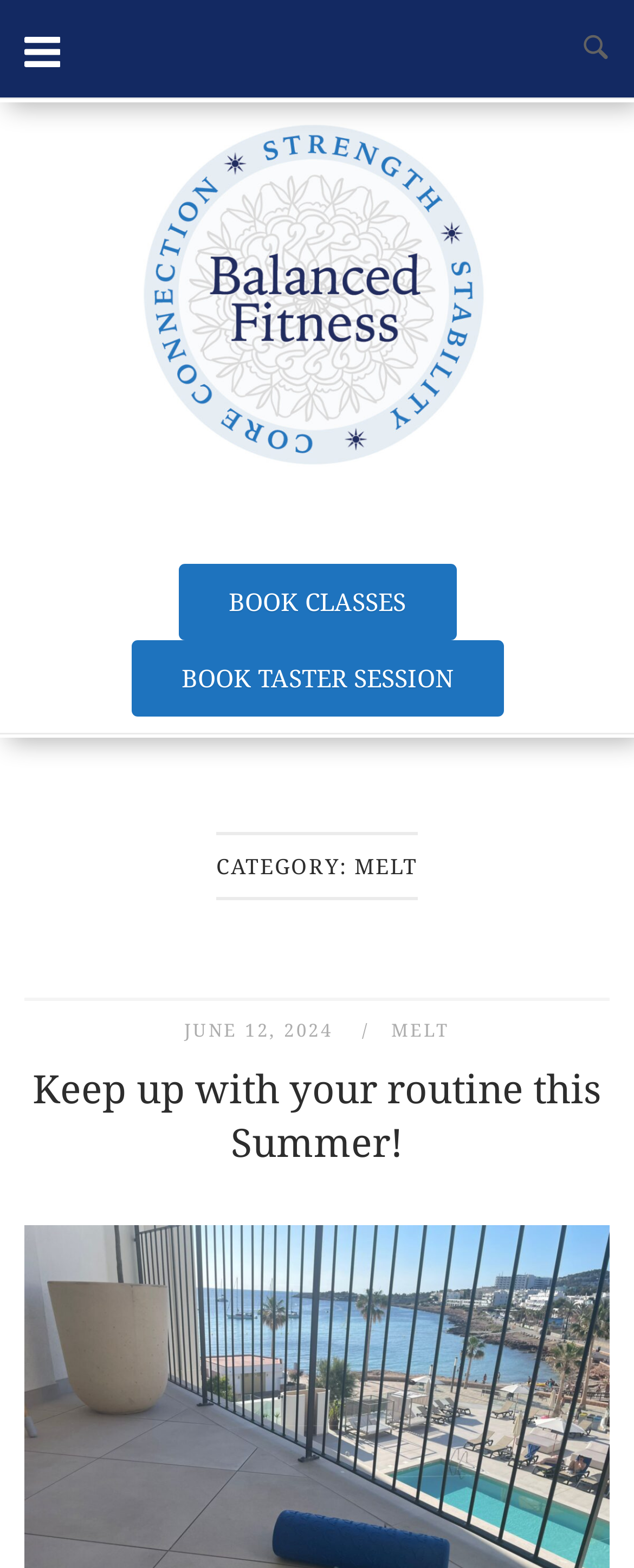Identify the bounding box coordinates of the region that should be clicked to execute the following instruction: "Read the MELT category".

[0.038, 0.531, 0.962, 0.574]